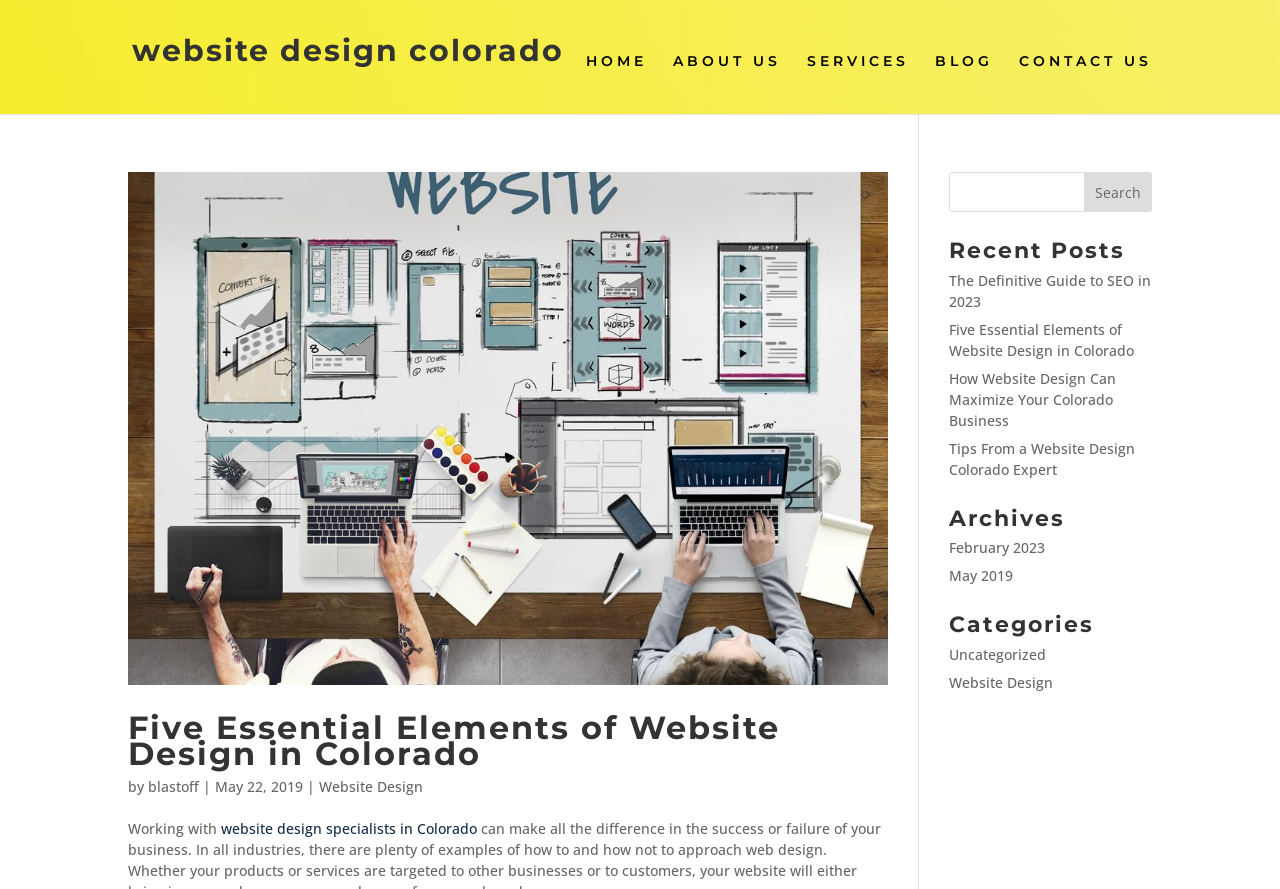Locate the bounding box coordinates of the clickable area needed to fulfill the instruction: "go to the homepage".

[0.458, 0.052, 0.505, 0.128]